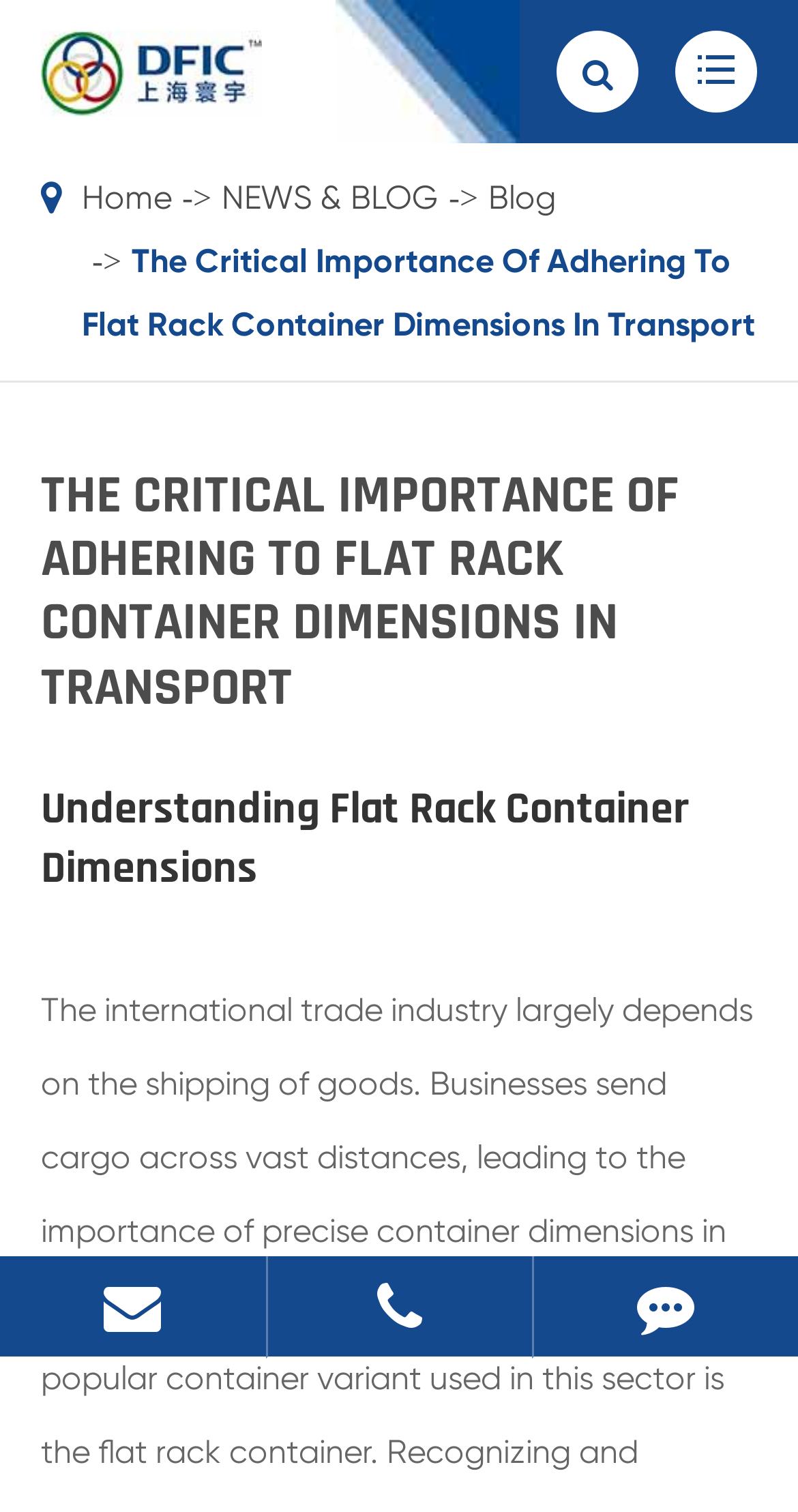Answer the question below in one word or phrase:
What is the purpose of the webpage?

To discuss flat rack container dimensions